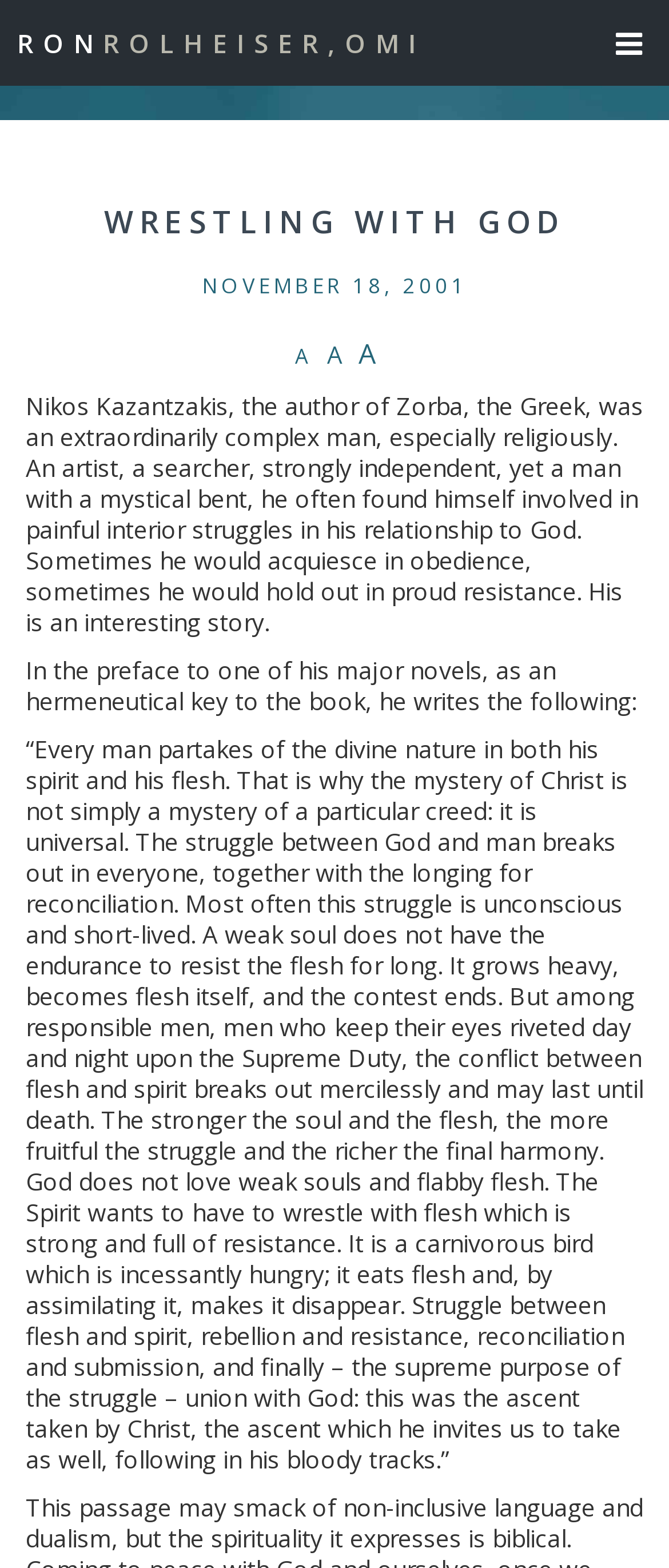What is the title of the novel mentioned?
From the screenshot, supply a one-word or short-phrase answer.

Zorba, the Greek